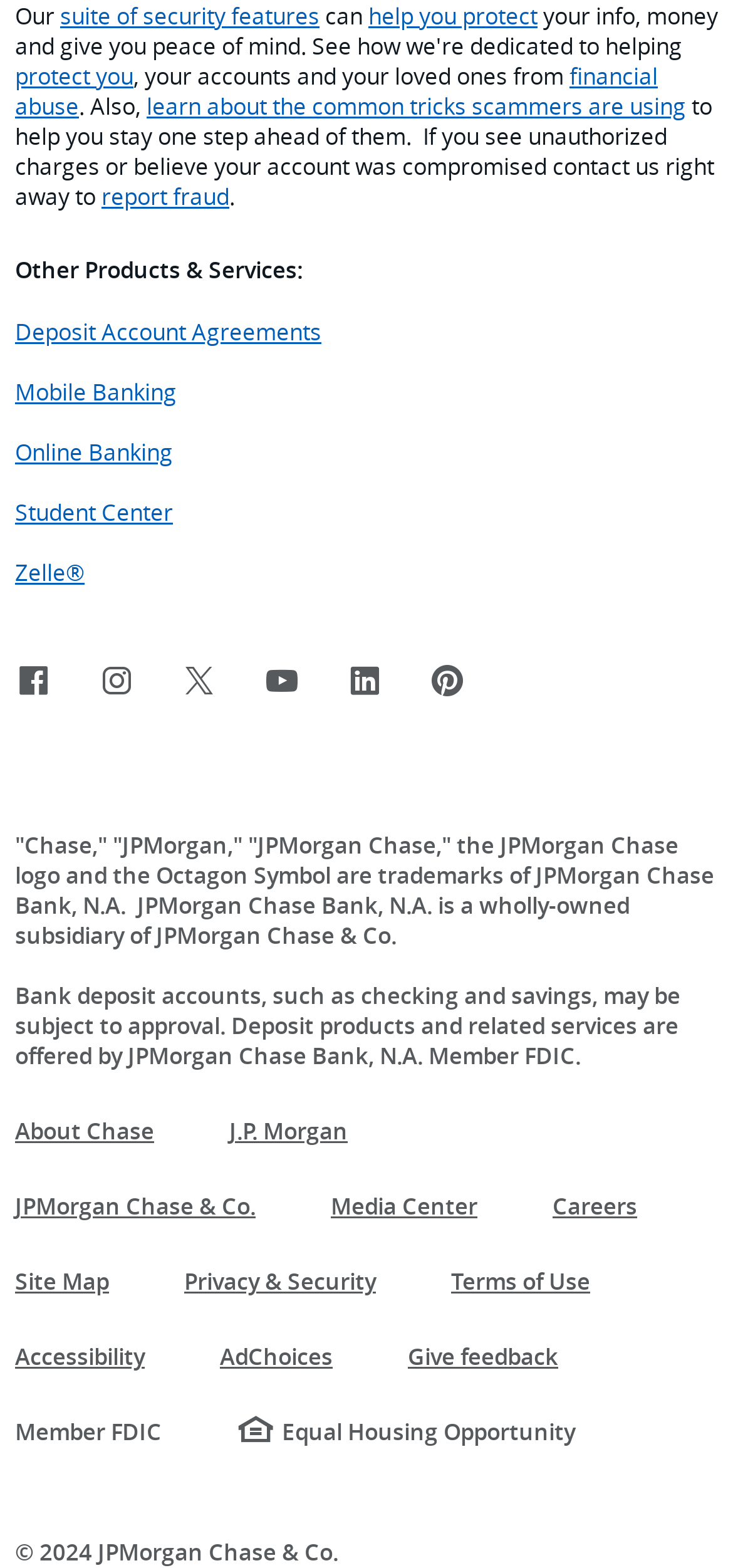Find the bounding box coordinates of the element to click in order to complete this instruction: "report fraud". The bounding box coordinates must be four float numbers between 0 and 1, denoted as [left, top, right, bottom].

[0.138, 0.115, 0.313, 0.135]